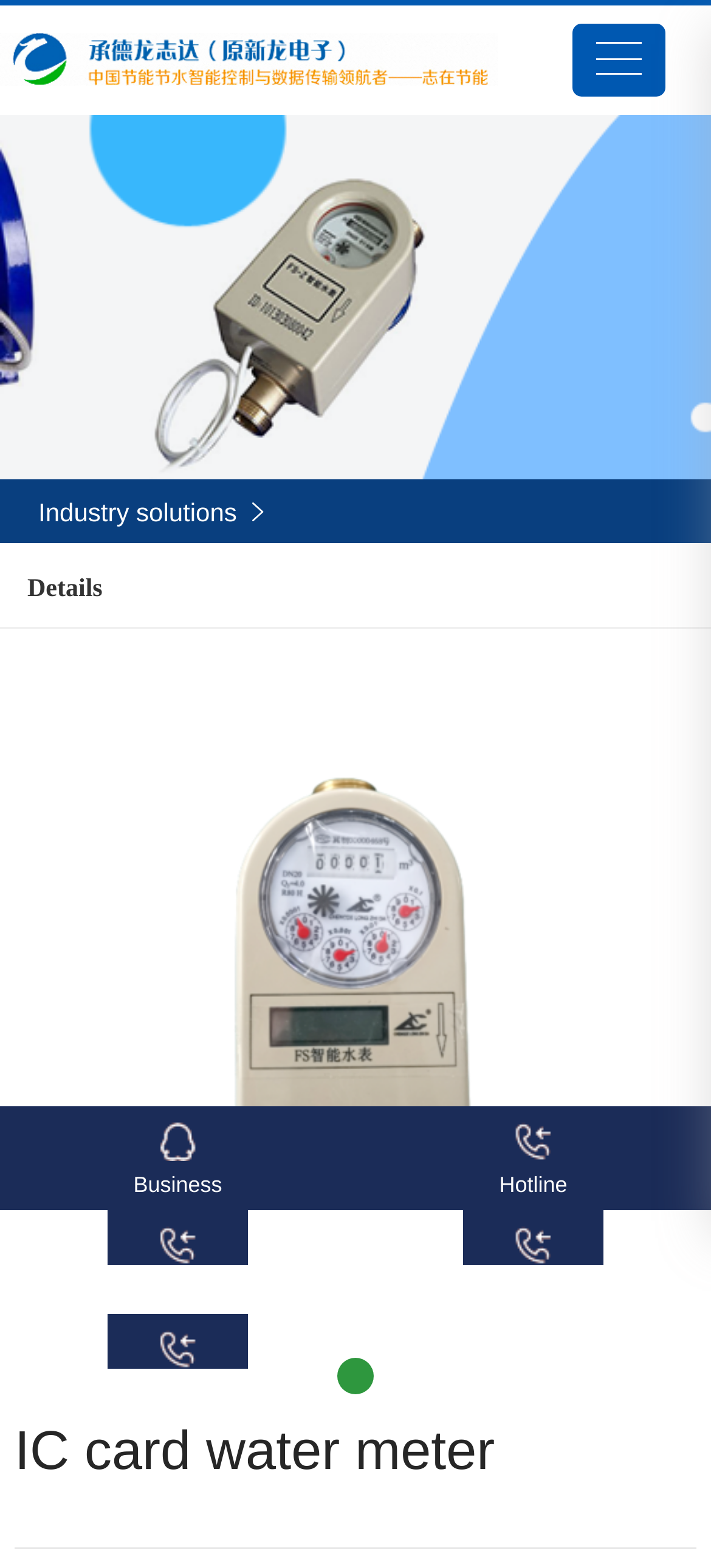How many images are there on the webpage?
Look at the screenshot and respond with a single word or phrase.

2